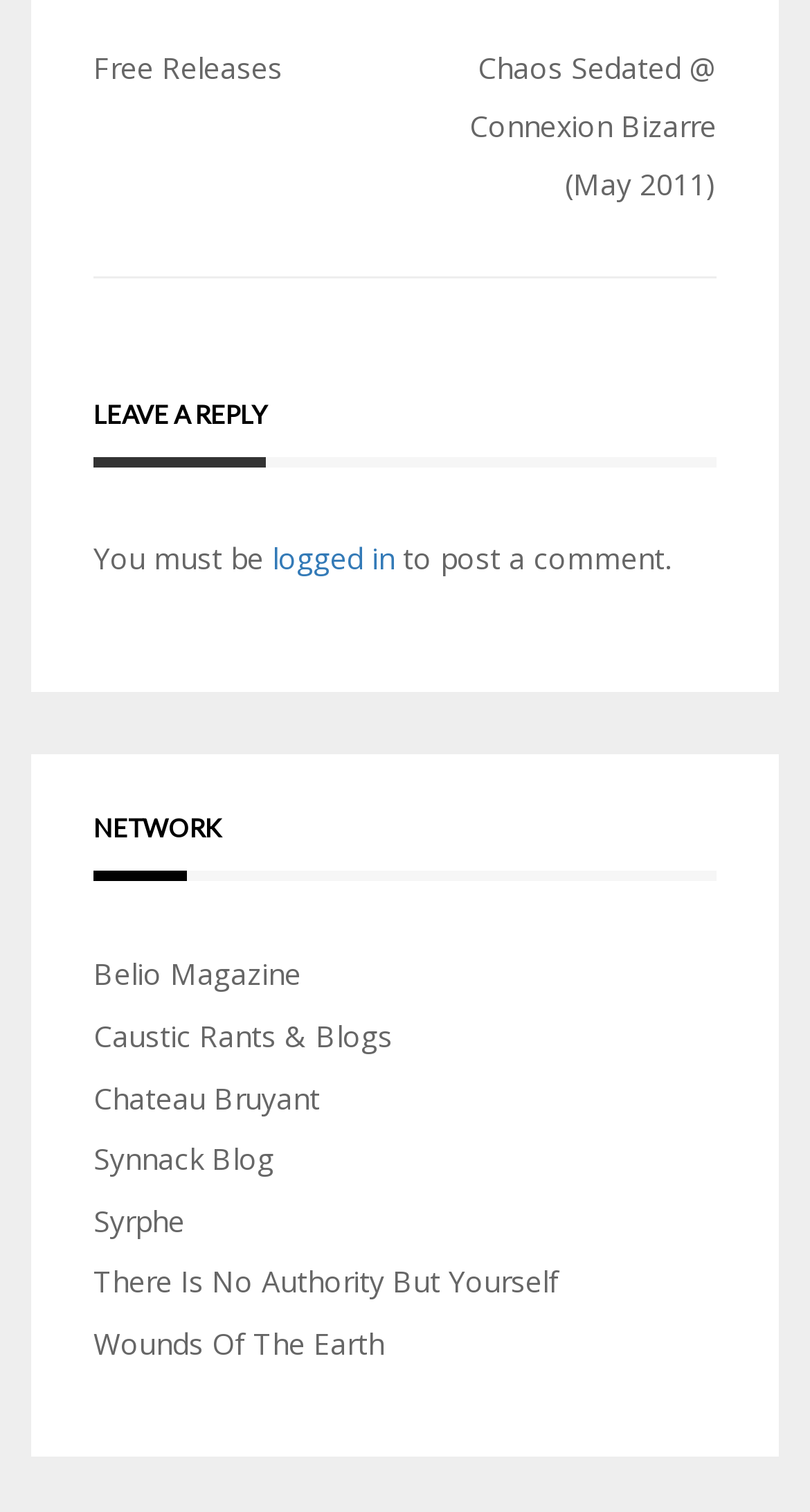Determine the bounding box coordinates for the element that should be clicked to follow this instruction: "Visit 'Syrphe'". The coordinates should be given as four float numbers between 0 and 1, in the format [left, top, right, bottom].

[0.115, 0.794, 0.228, 0.82]